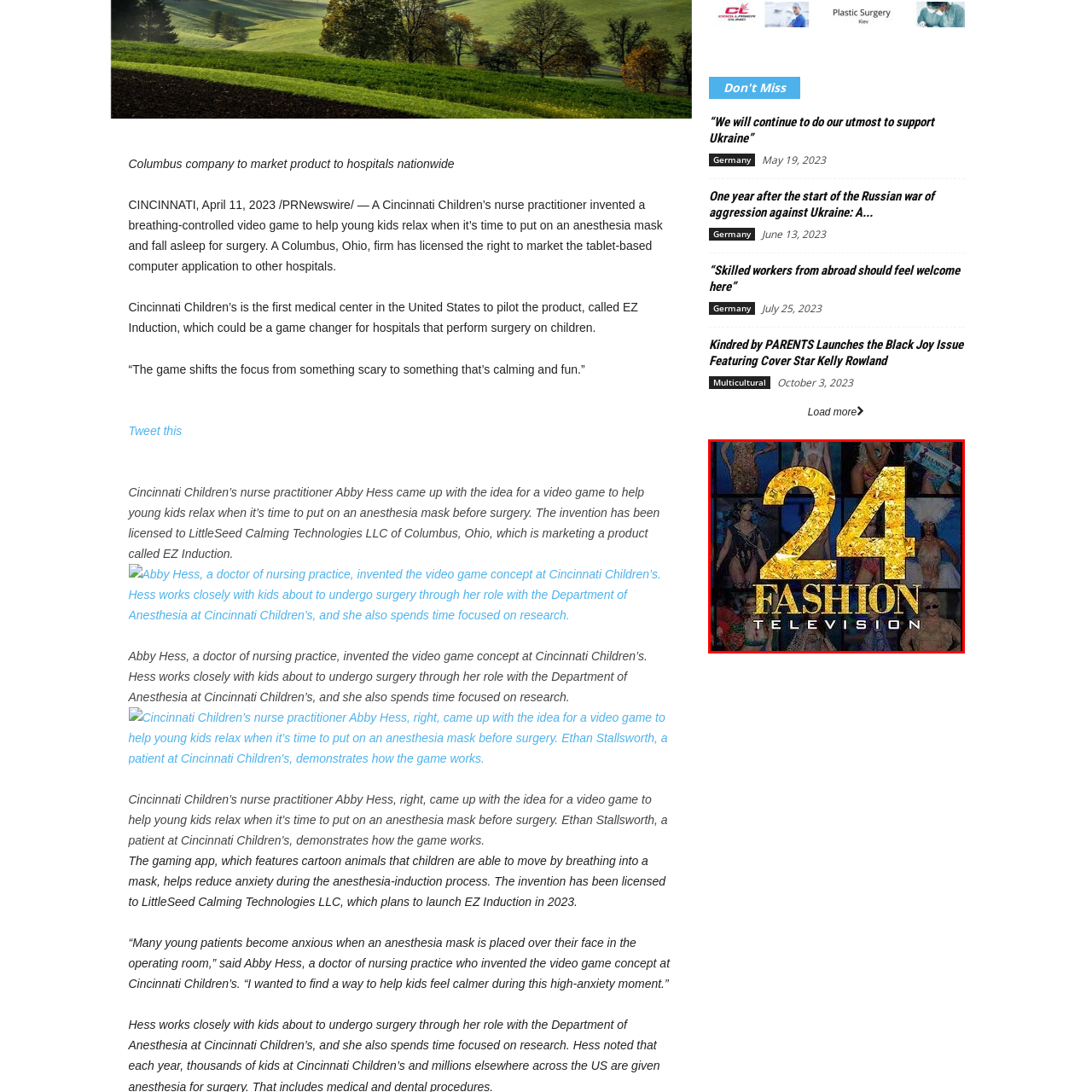Carefully examine the image inside the red box and generate a detailed caption for it.

The image features a vibrant and glittery collage promoting "24 Fashion Television." The bold number "24" is prominently displayed in a luxurious gold texture, signifying a continuous and dynamic presence in the fashion industry. Below the number, the words "FASHION TELEVISION" are styled in a sleek, modern font, hinting at a focus on fashion programming and events. The background showcases a montage of stunning runway models dressed in diverse, elaborate outfits, including swimsuits and evening gowns, reflecting a variety of fashion styles and statements. This visual representation captures the excitement and glamour that "24 Fashion Television" aims to deliver to its audience, promising a unique viewing experience dedicated to the world of fashion.